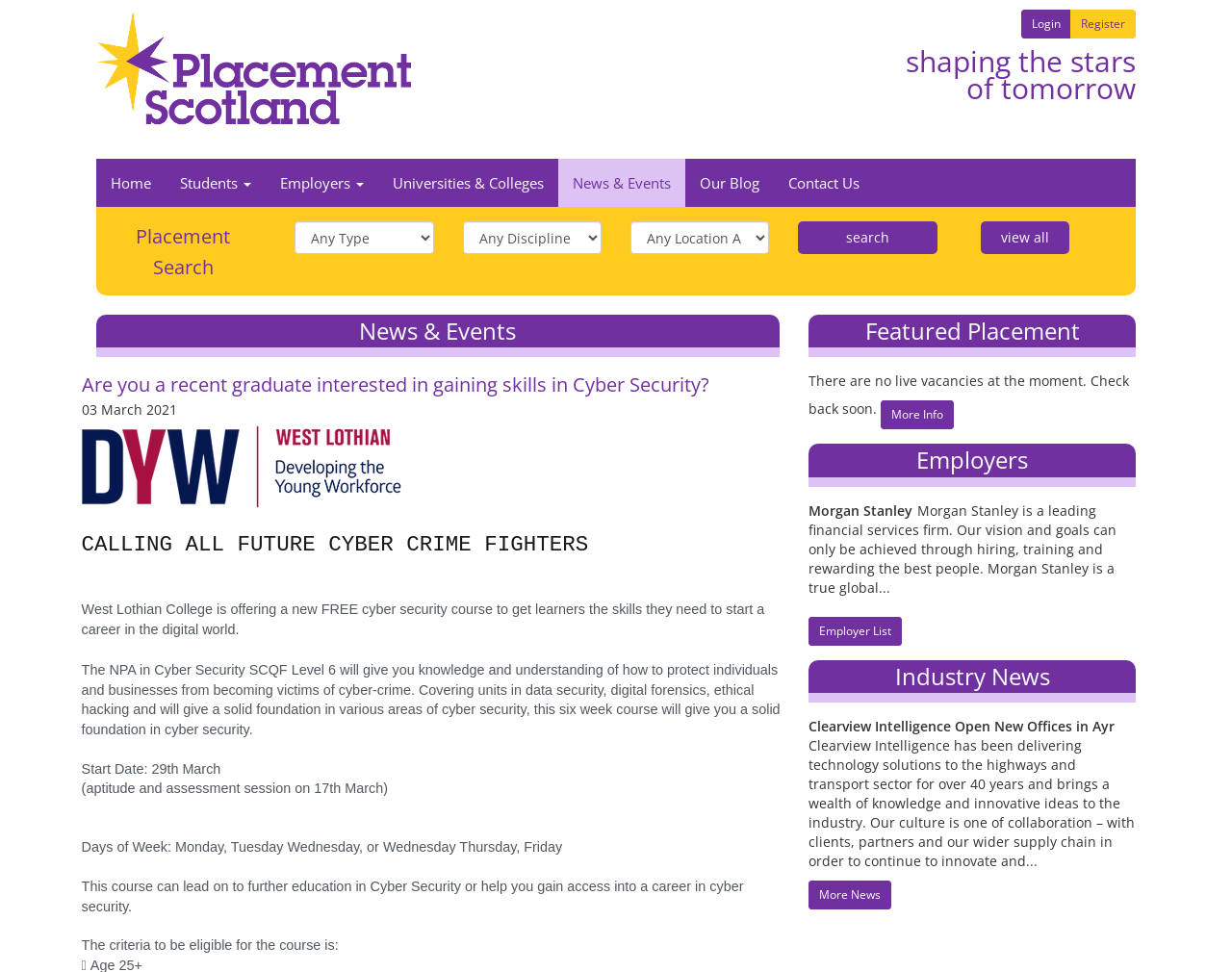Provide the bounding box coordinates of the area you need to click to execute the following instruction: "click the 'Login' link".

[0.829, 0.01, 0.87, 0.04]